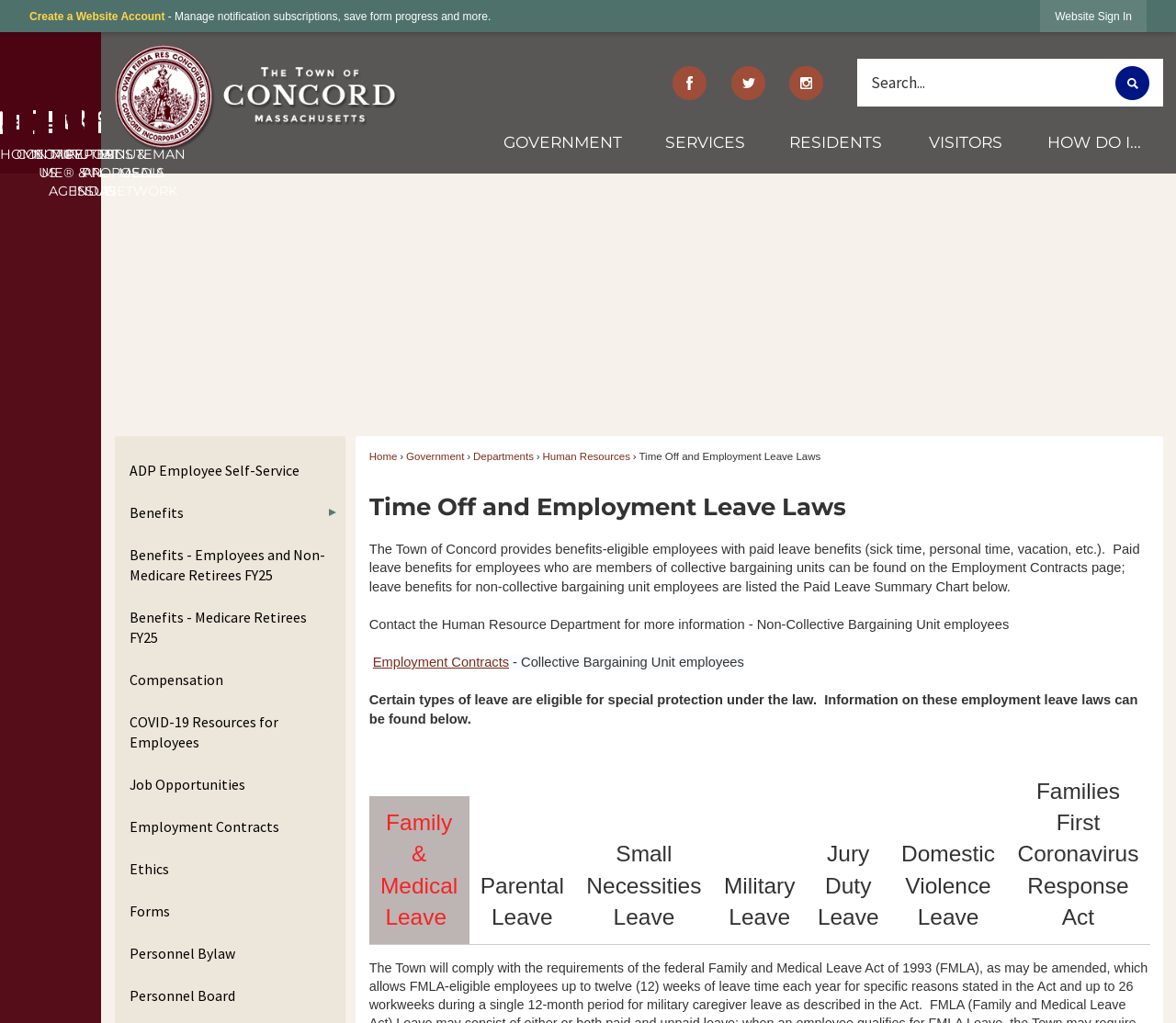Please indicate the bounding box coordinates for the clickable area to complete the following task: "Click to Home". The coordinates should be specified as four float numbers between 0 and 1, i.e., [left, top, right, bottom].

[0.098, 0.044, 0.338, 0.148]